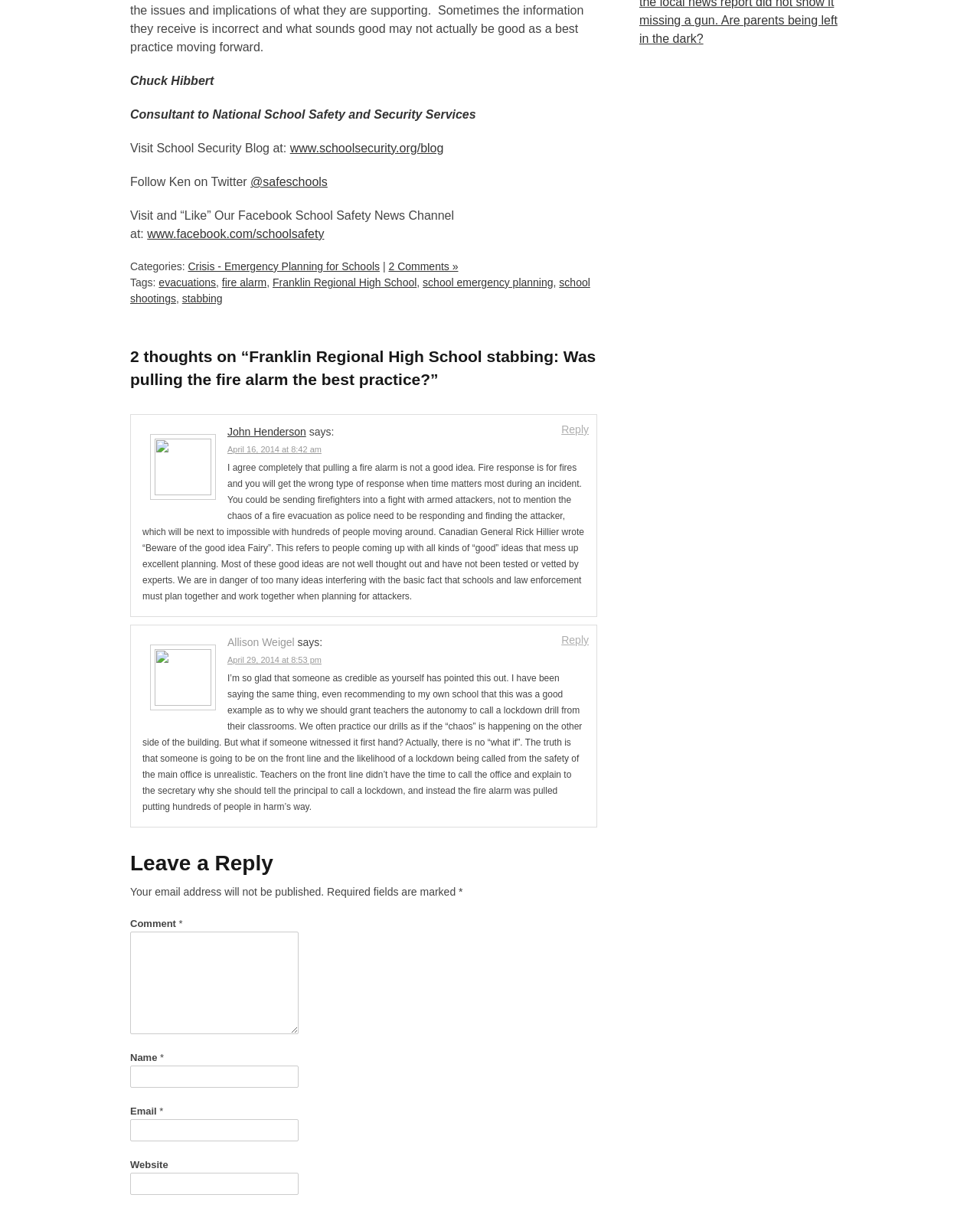Give a one-word or phrase response to the following question: What is the purpose of the 'Leave a Reply' section?

To comment on the blog post